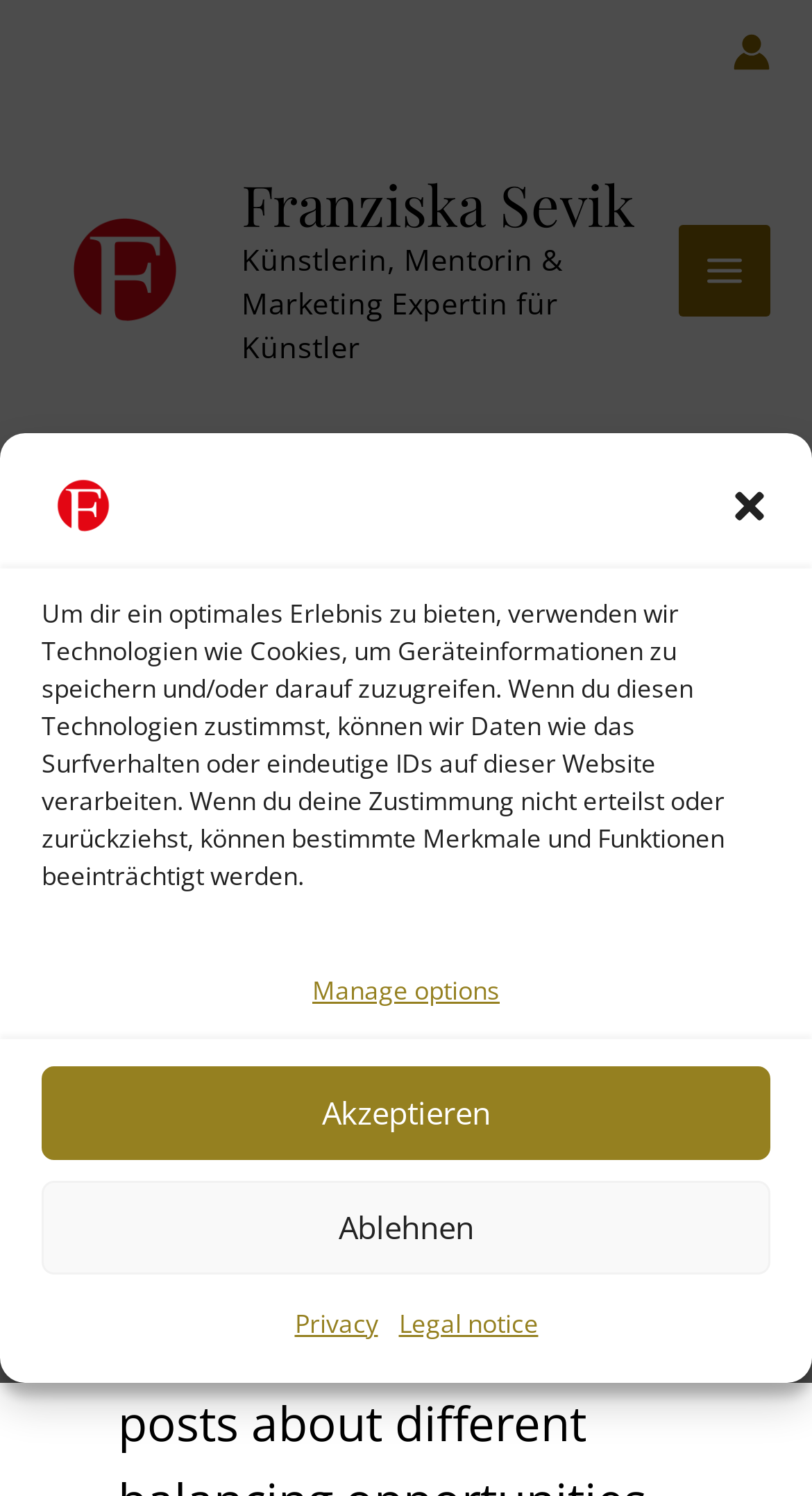How many links are there in the cookie management dialog?
Using the image as a reference, deliver a detailed and thorough answer to the question.

I found the answer by looking at the dialog element 'Cookie-Zustimmung verwalten' and counting the number of link elements inside it, which are 'Manage options', 'Privacy', and 'Legal notice'.